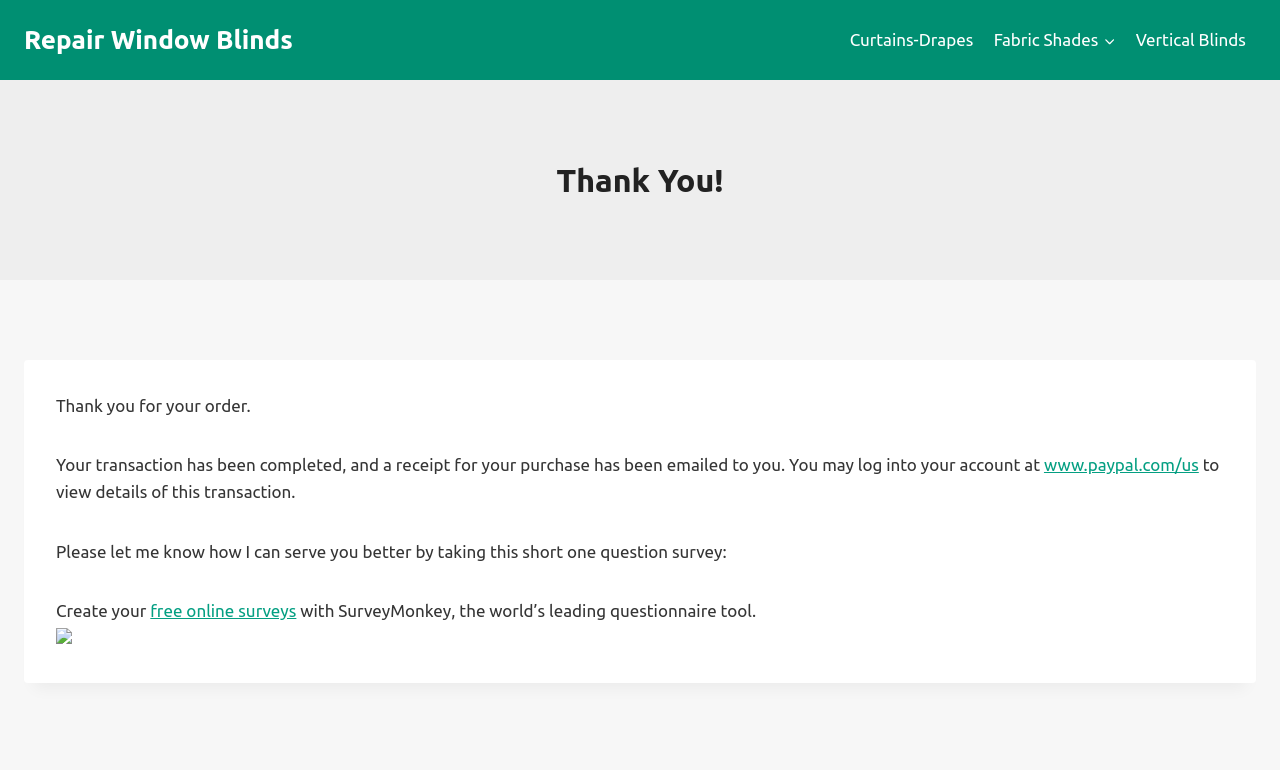How many navigation links are in the primary navigation?
Based on the image, answer the question with a single word or brief phrase.

4